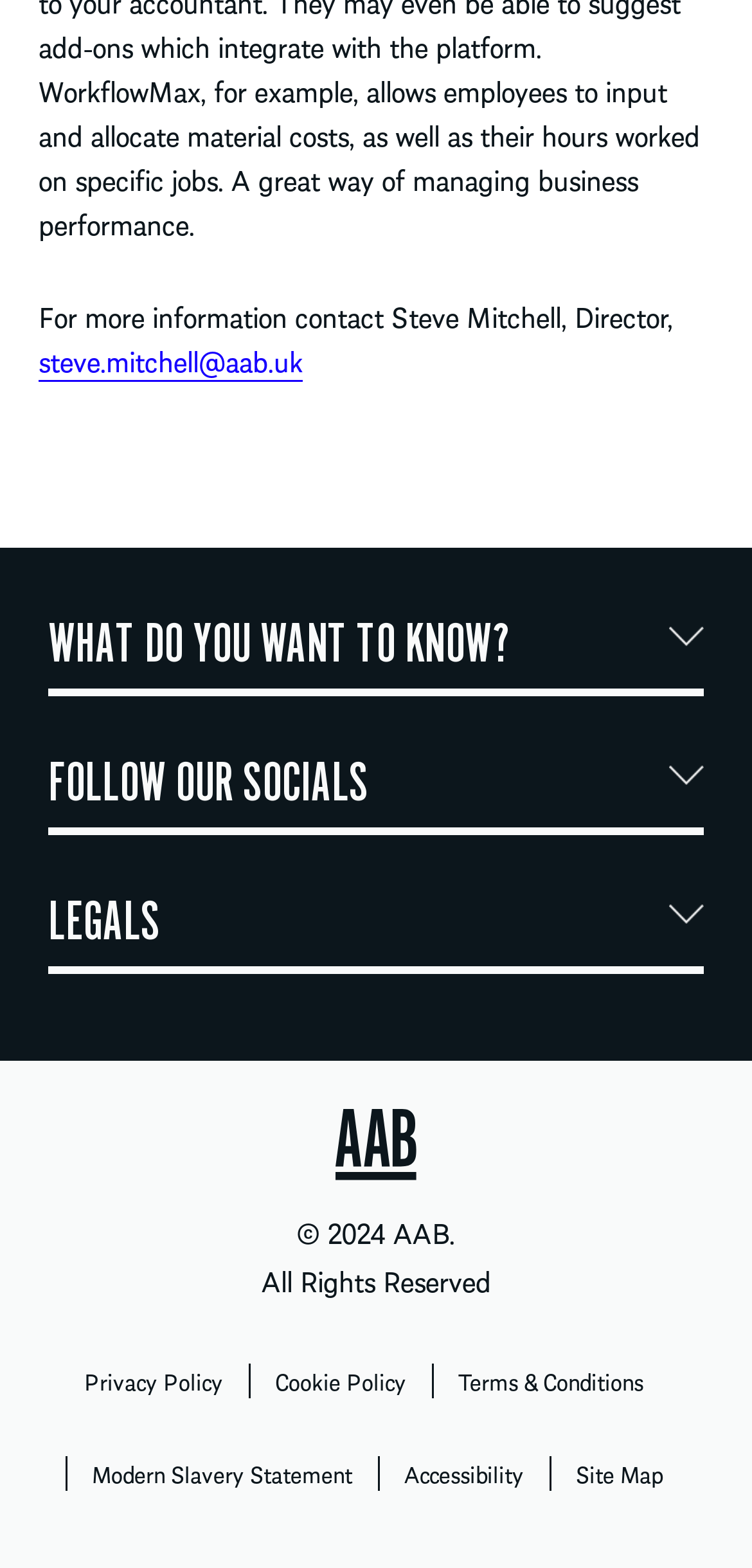Using the information shown in the image, answer the question with as much detail as possible: How many links are available under the 'LEGALS' section?

The webpage has a section titled 'LEGALS' and under this section, there are four links available, which are 'Privacy Policy', 'Cookie Policy', 'Terms & Conditions', and 'Modern Slavery Statement'.